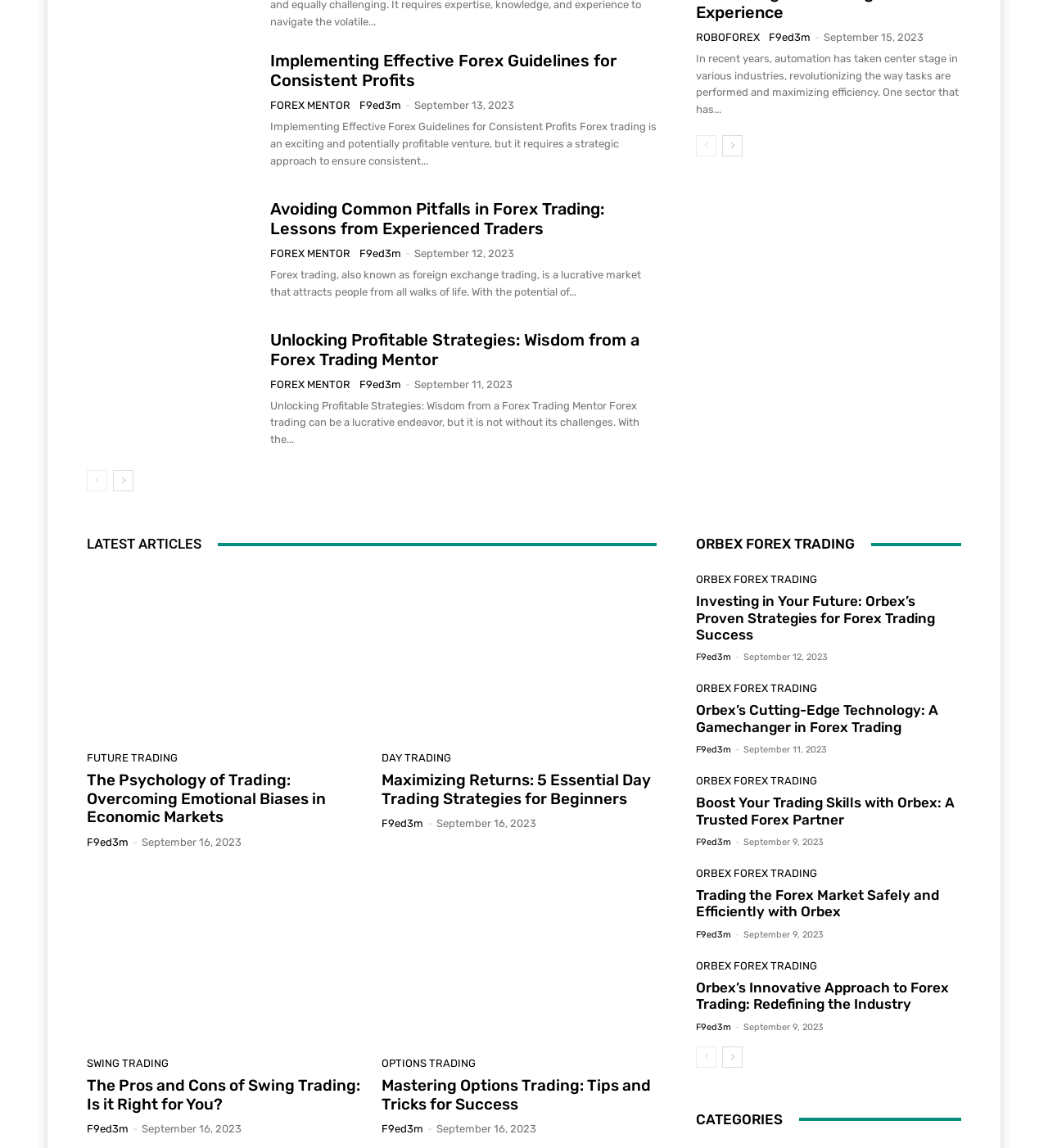Determine the bounding box coordinates of the region that needs to be clicked to achieve the task: "Visit the ROBOFOREX website".

[0.664, 0.028, 0.725, 0.037]